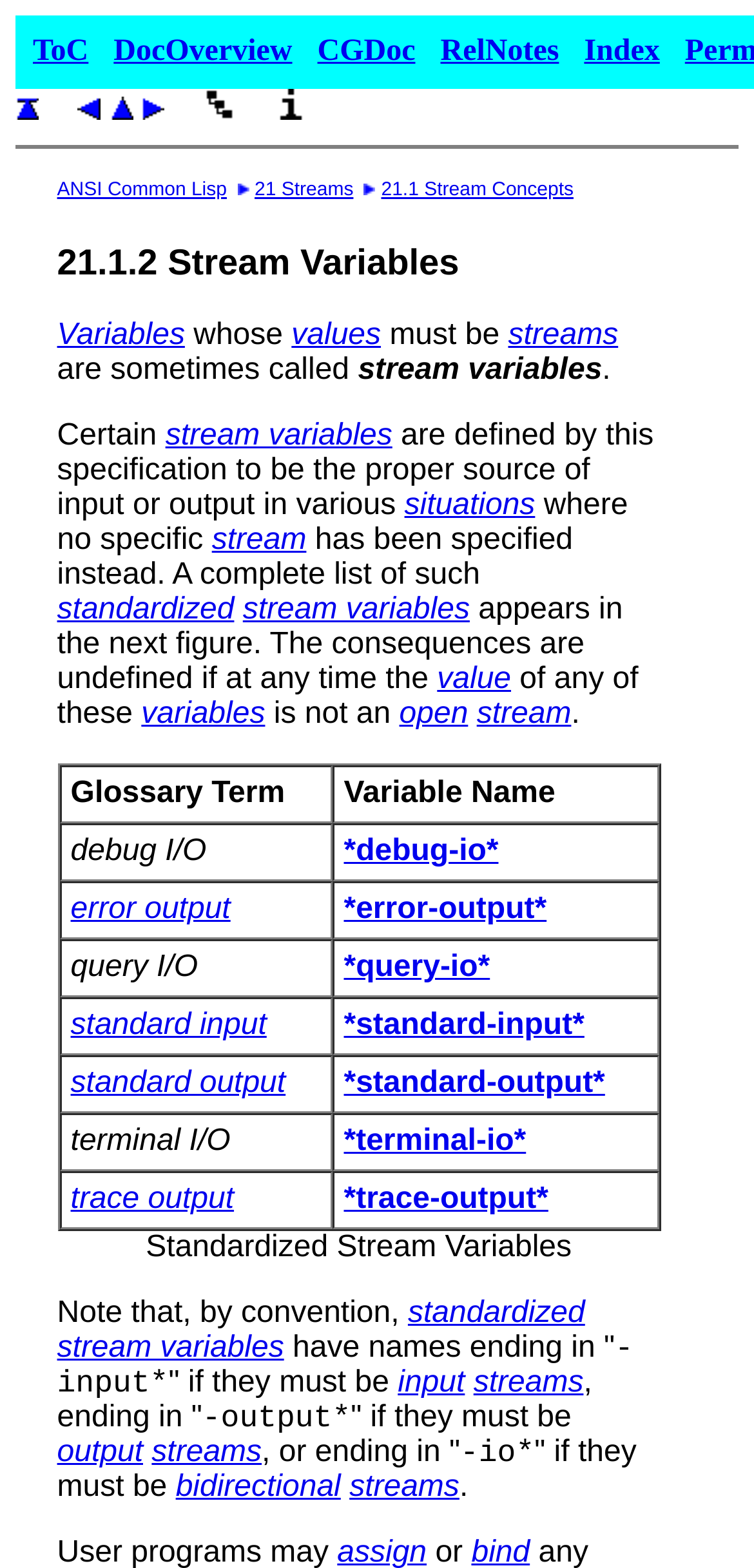Give a concise answer of one word or phrase to the question: 
What is the purpose of certain stream variables?

Proper source of input or output